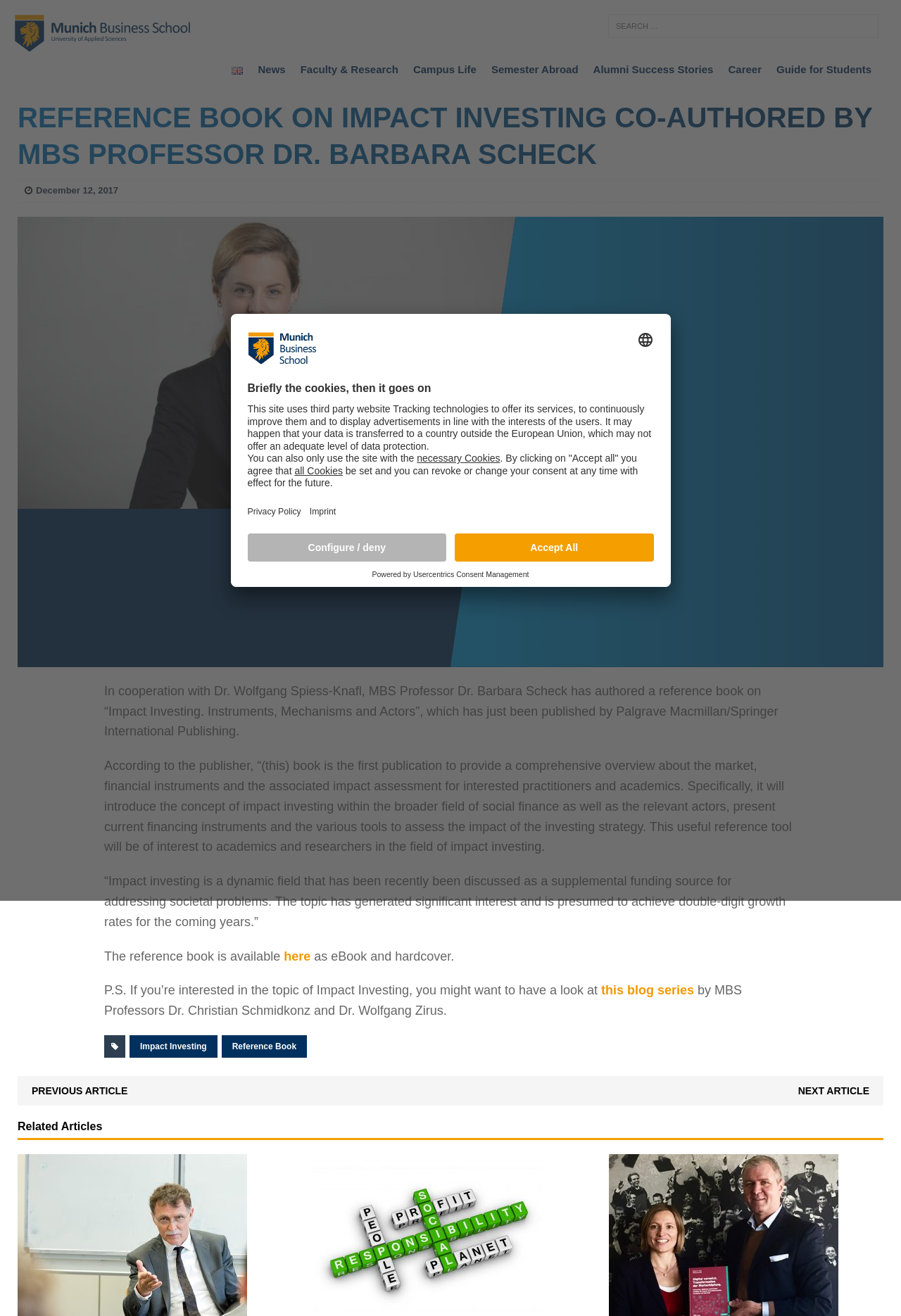Provide a thorough summary of the webpage.

The webpage is about a reference book on "Impact Investing" co-authored by MBS Professor Dr. Barbara Scheck. At the top, there is a navigation bar with links to the Munich Business School homepage, English, News, Faculty & Research, Campus Life, Semester Abroad, Alumni Success Stories, Career, and Guide for Students. Below the navigation bar, there is an article with a heading that matches the title of the reference book.

The article features an image of Prof. Dr. Barbara Scheck, Professor at Munich Business School, on the left side. To the right of the image, there is a block of text that describes the reference book, including its publication details and a summary of its content. The text also includes a quote from the publisher and a statement from Dr. Barbara Scheck about the growing interest in impact investing.

Below the text, there is a link to purchase the reference book as an eBook or hardcover. Additionally, there is a mention of a blog series on impact investing by MBS Professors Dr. Christian Schmidkonz and Dr. Wolfgang Zirus, with a link to access it.

On the right side of the page, there are links to related articles, including "Previous Article" and "Next Article". There is also a search bar at the top right corner of the page.

At the bottom of the page, there is a dialog box with a heading "Briefly the cookies, then it goes on" that provides information about the website's use of cookies and tracking technologies. The dialog box includes buttons to select language, accept all cookies, and access privacy policy and imprint.